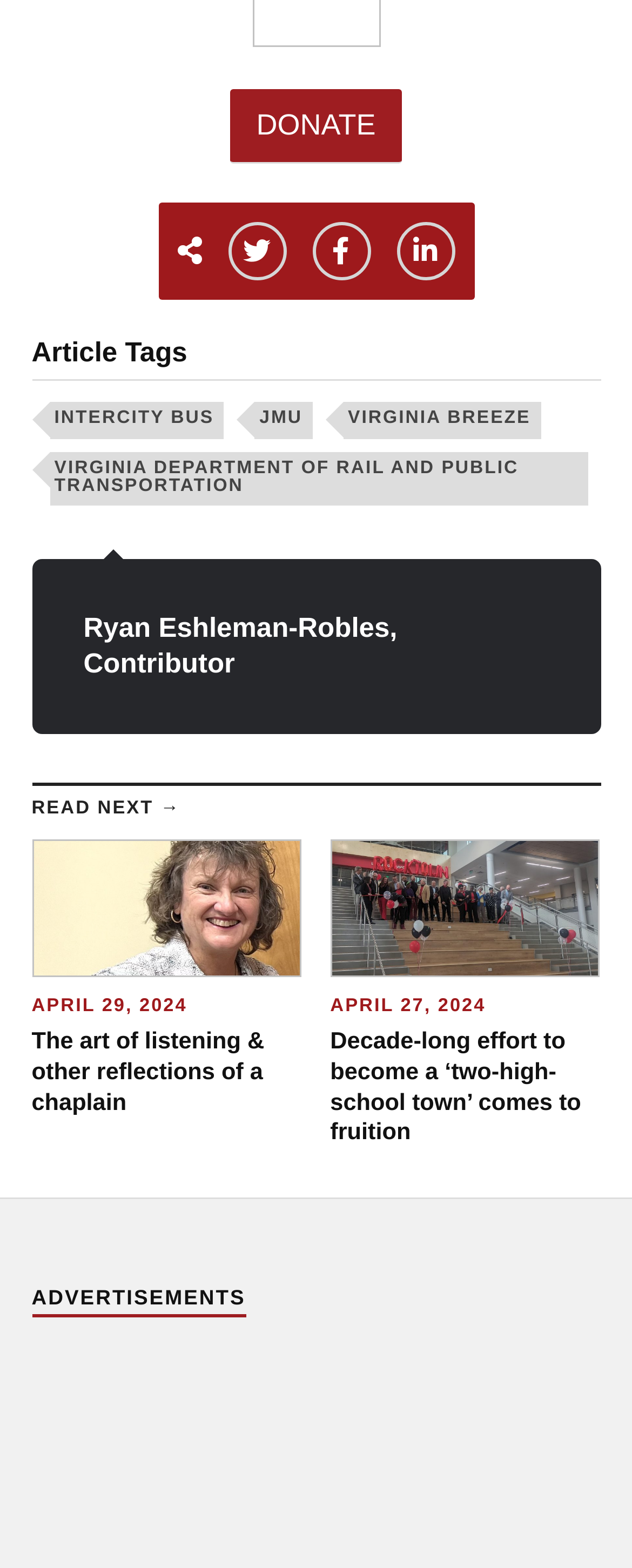Please identify the coordinates of the bounding box for the clickable region that will accomplish this instruction: "Click on the 'DONATE' link".

[0.365, 0.057, 0.635, 0.104]